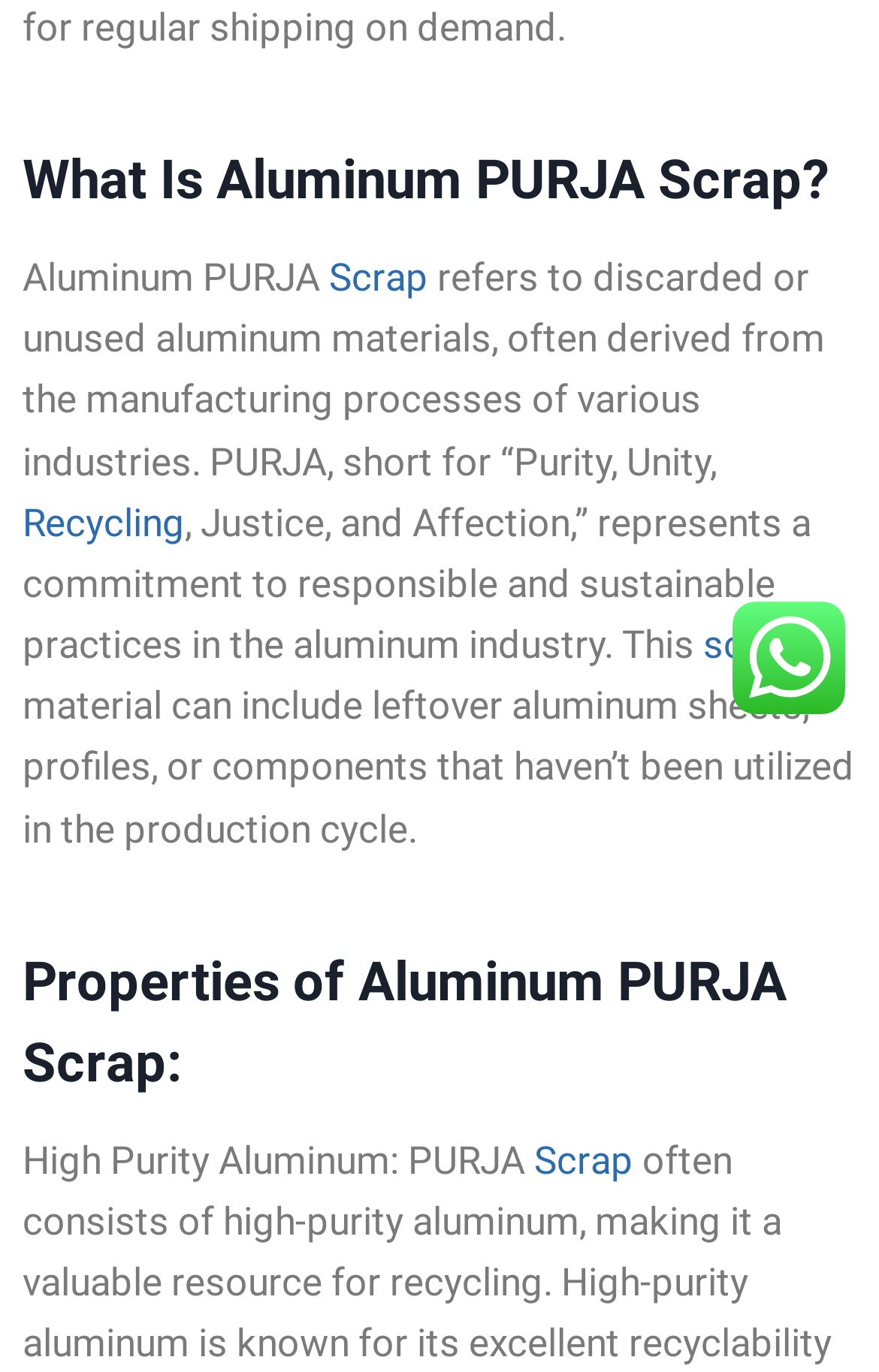Show the bounding box coordinates for the HTML element described as: "Scrap".

[0.608, 0.829, 0.721, 0.862]